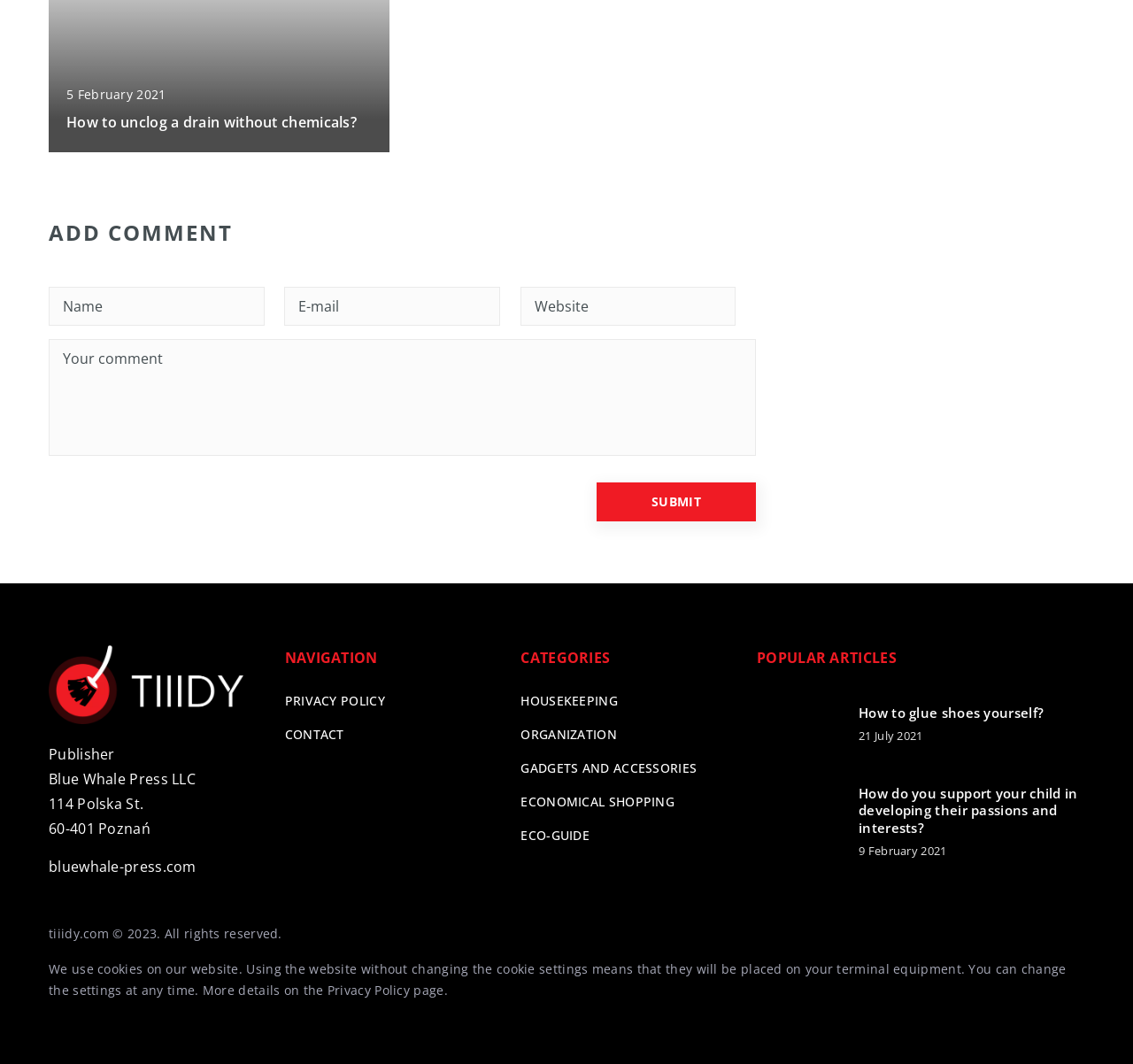What is the name of the publisher of this website?
Deliver a detailed and extensive answer to the question.

The name of the publisher of this website can be found by looking at the StaticText element with the text 'Publisher' and its sibling element with the text 'Blue Whale Press LLC'. This information is likely part of the website's footer or about section.